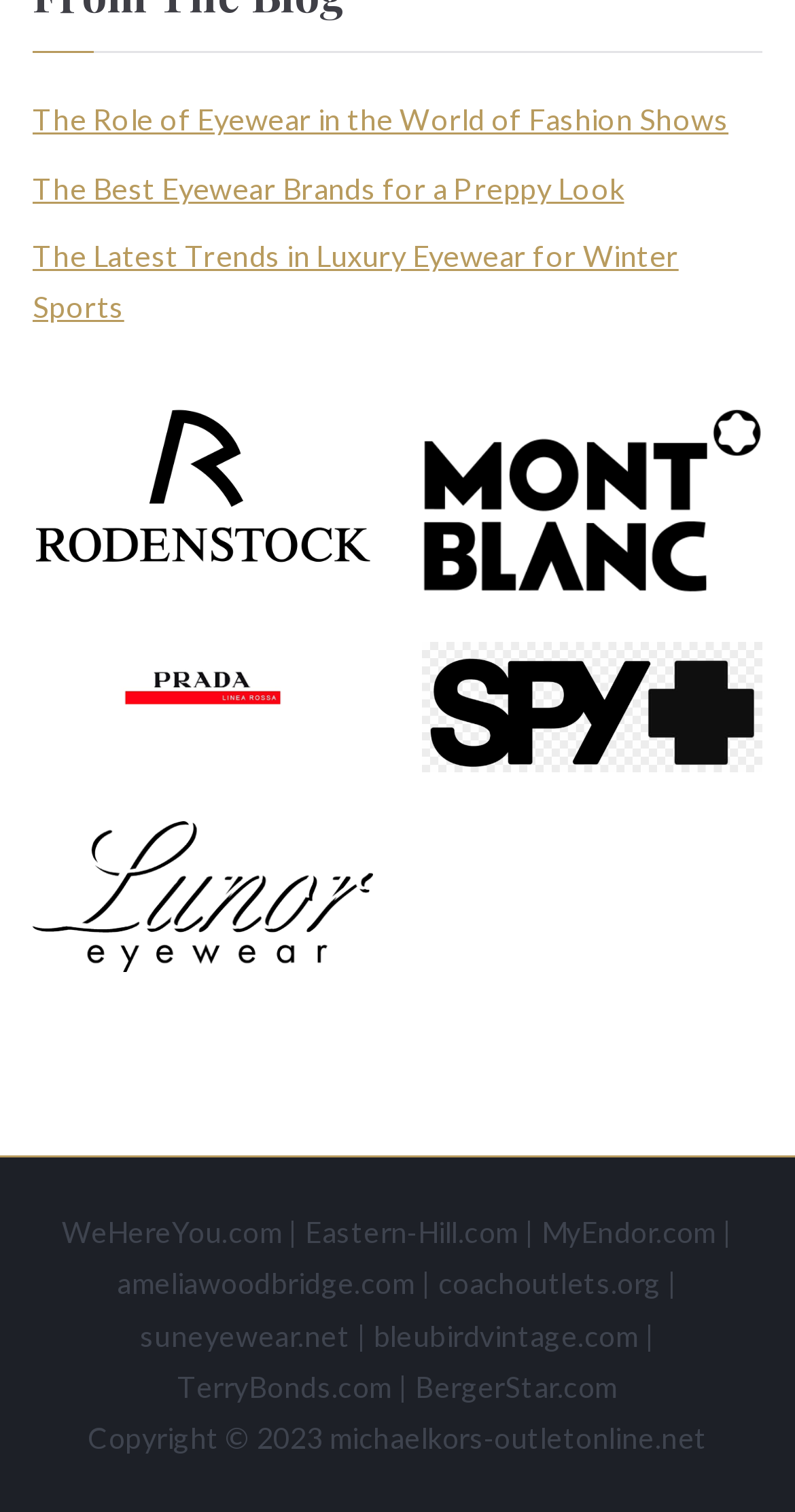Identify the bounding box coordinates for the region to click in order to carry out this instruction: "Click on the link to read about the role of eyewear in fashion shows". Provide the coordinates using four float numbers between 0 and 1, formatted as [left, top, right, bottom].

[0.041, 0.064, 0.916, 0.097]